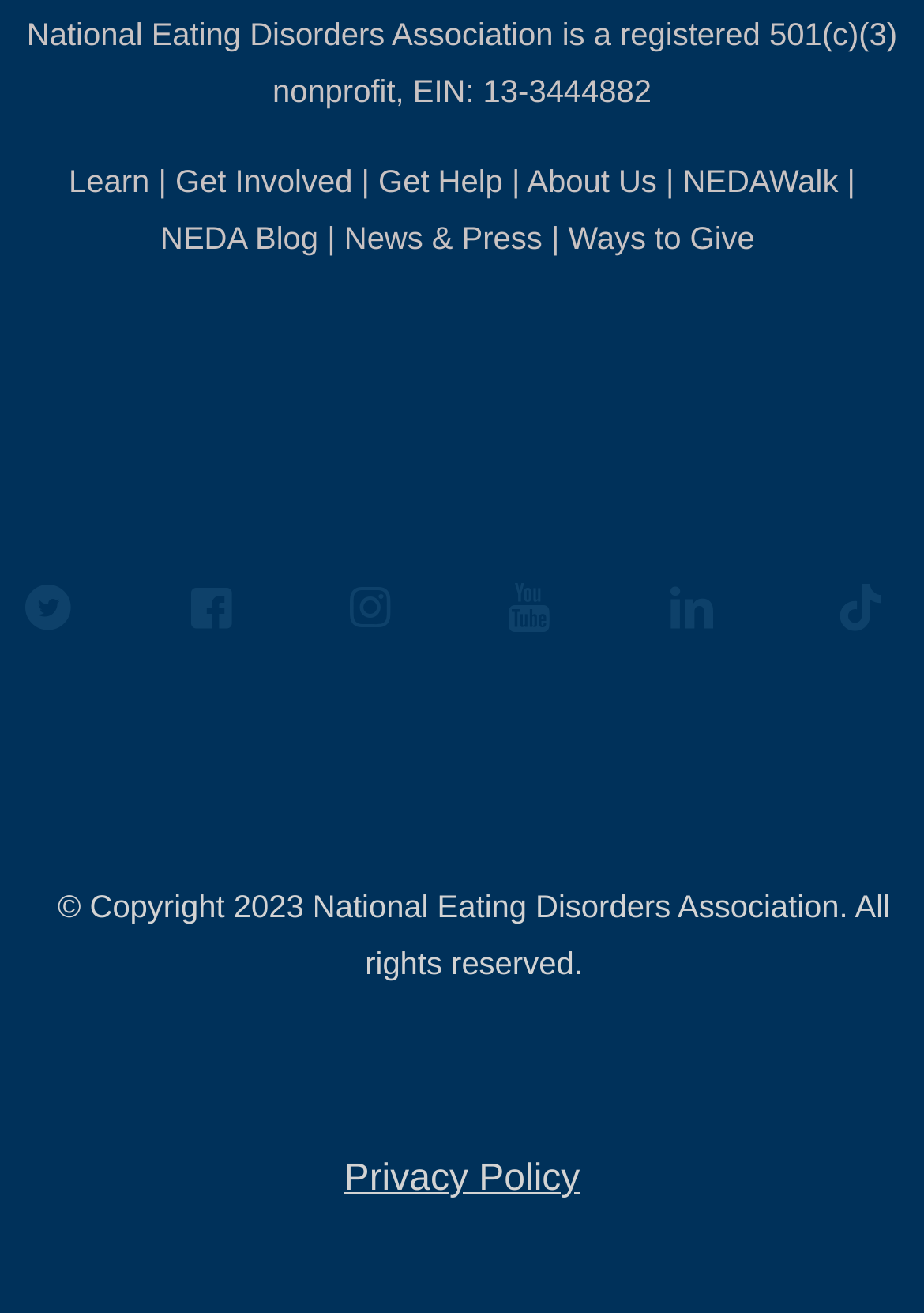How many social media links are there?
Answer the question in as much detail as possible.

In the middle section of the page, there are 5 social media links represented by icons: '', '', '', '', and ''. These links are likely to be social media links.